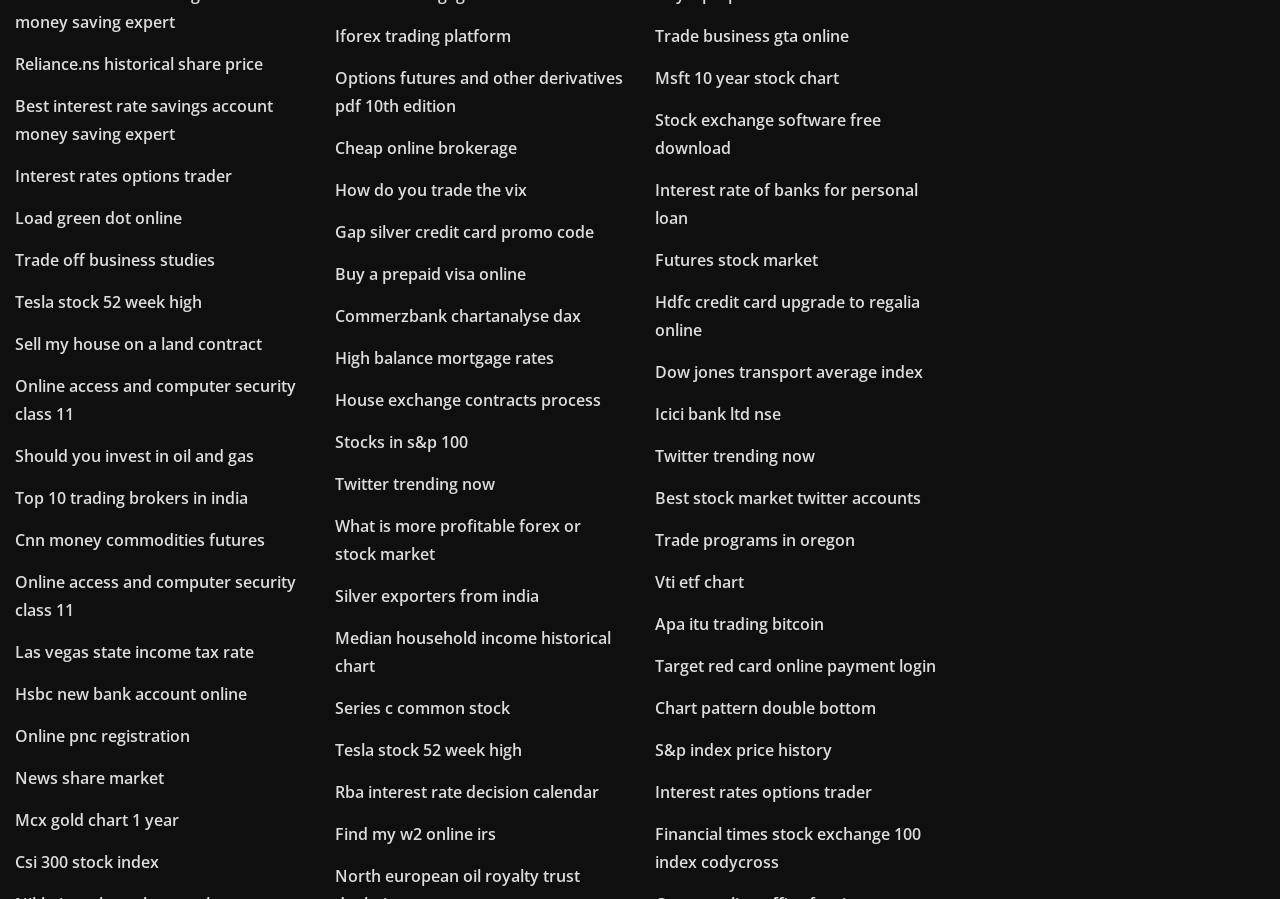Determine the bounding box coordinates of the target area to click to execute the following instruction: "Check Reliance NS historical share price."

[0.012, 0.059, 0.205, 0.084]